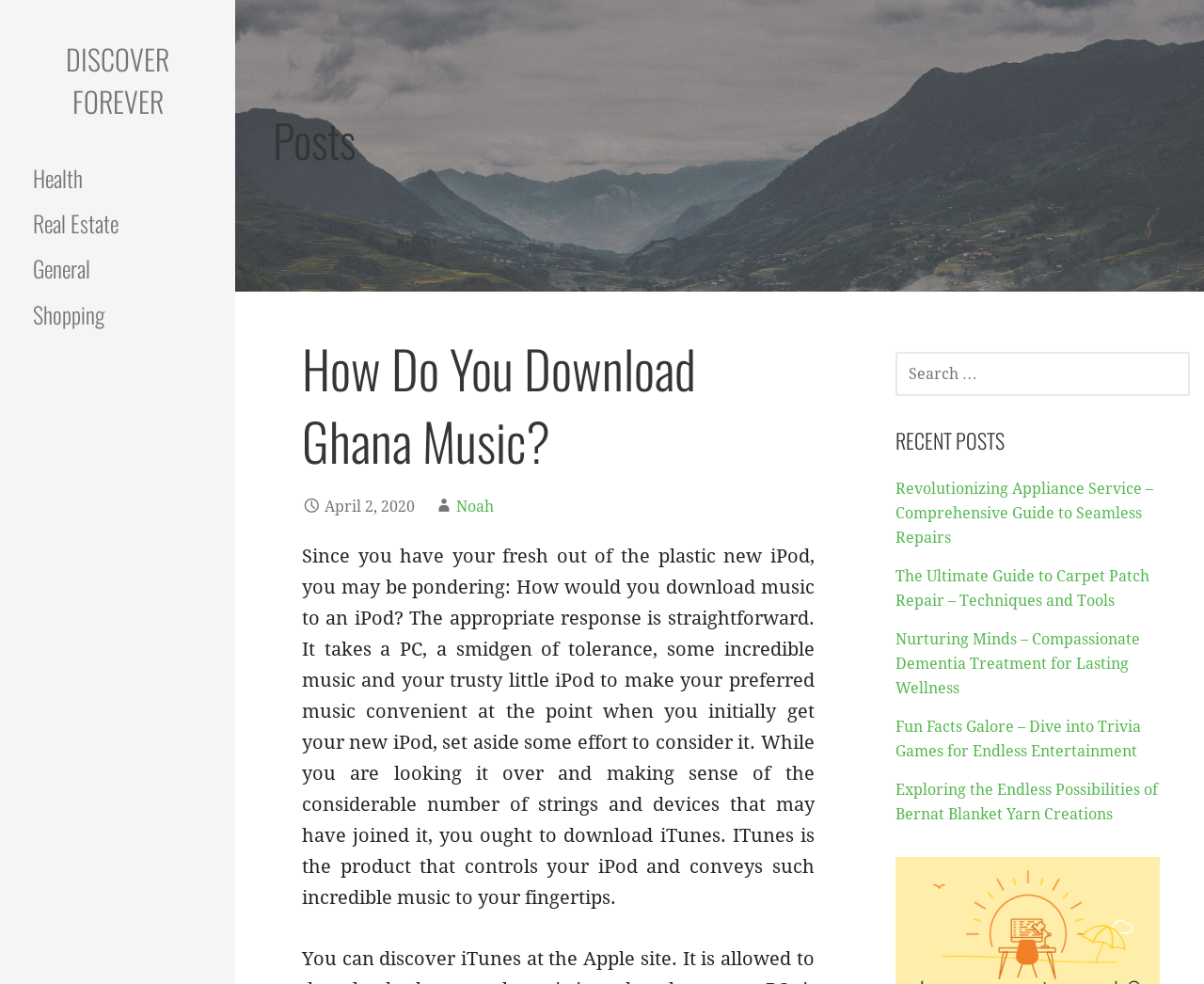Analyze the image and provide a detailed answer to the question: Who is the author of the post 'How Do You Download Ghana Music?'?

The author of the post 'How Do You Download Ghana Music?' is Noah, as indicated by the text 'Noah' listed below the post title and date.